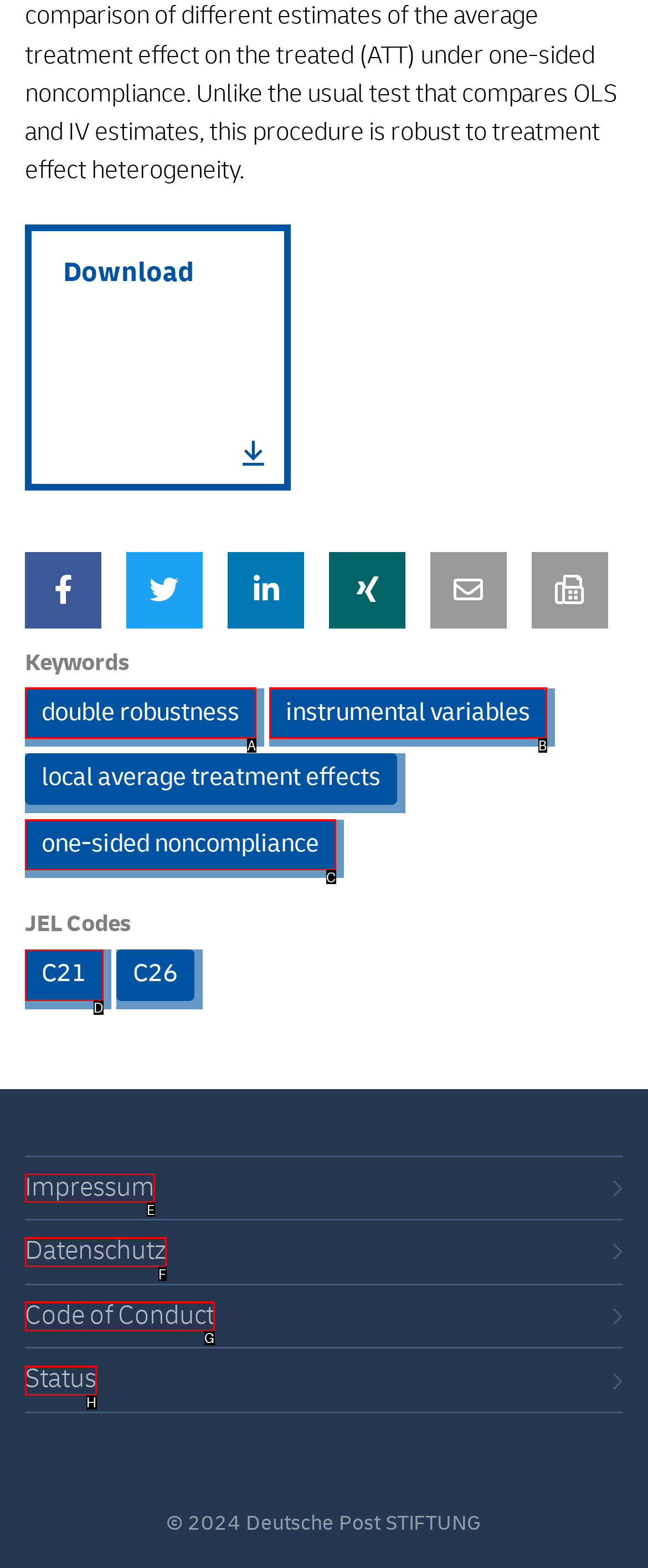Determine the UI element that matches the description: one-sided noncompliance
Answer with the letter from the given choices.

C